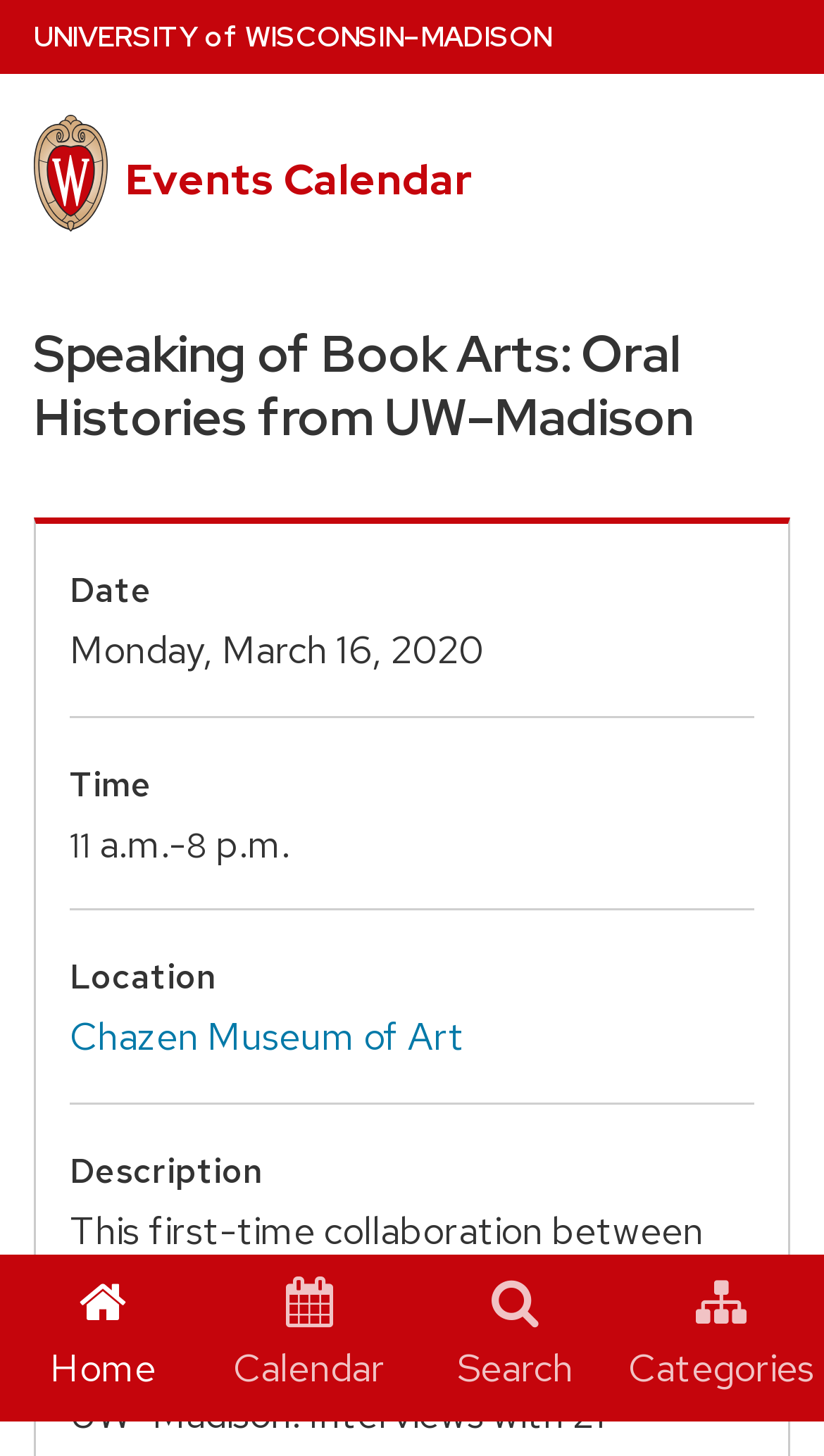What is the event date?
Please respond to the question with a detailed and thorough explanation.

I found the event date by looking at the 'Event Details' section, where it lists 'Date' as 'Monday, March 16, 2020'.